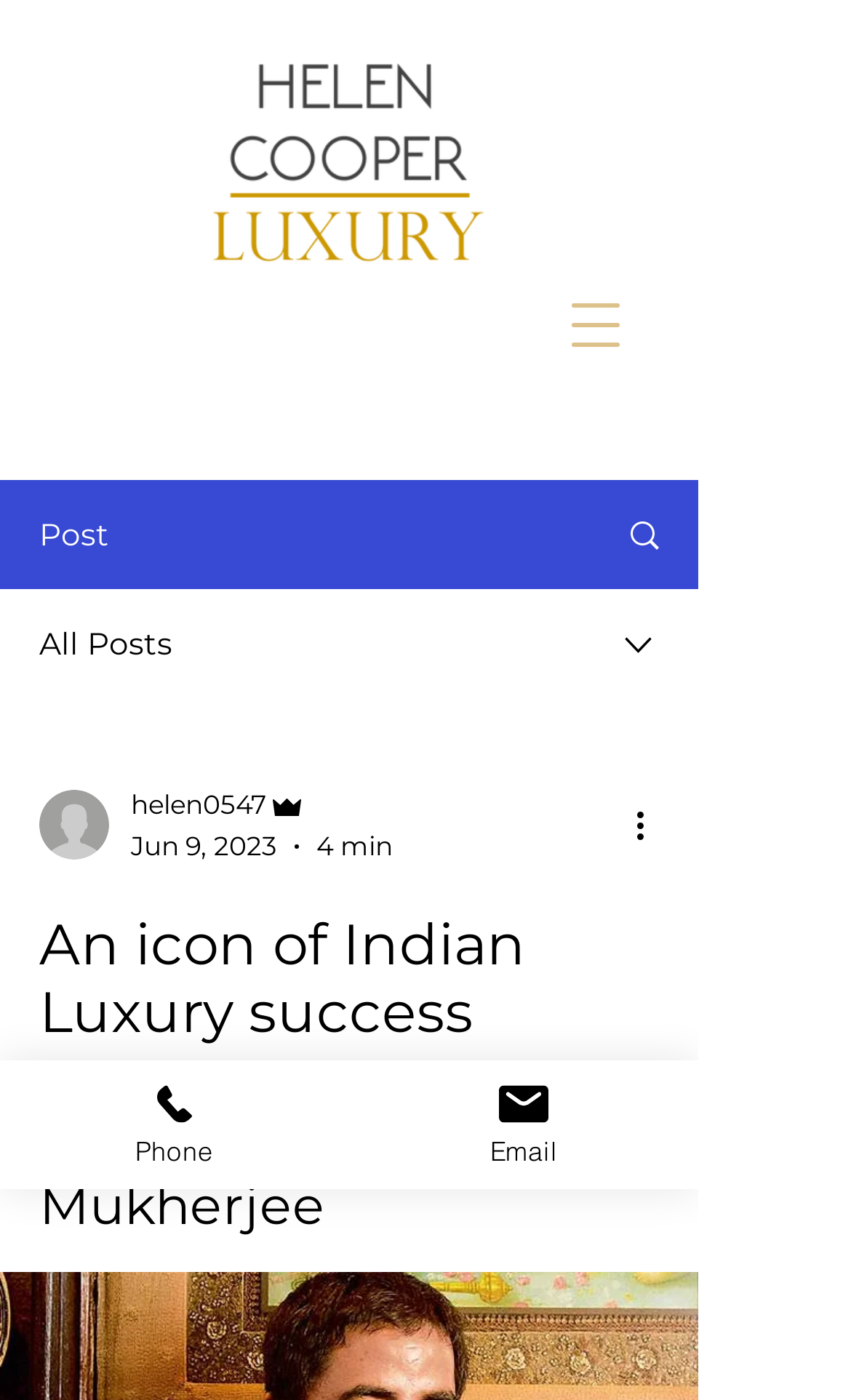Provide the bounding box coordinates of the HTML element described as: "Search". The bounding box coordinates should be four float numbers between 0 and 1, i.e., [left, top, right, bottom].

[0.695, 0.344, 0.818, 0.419]